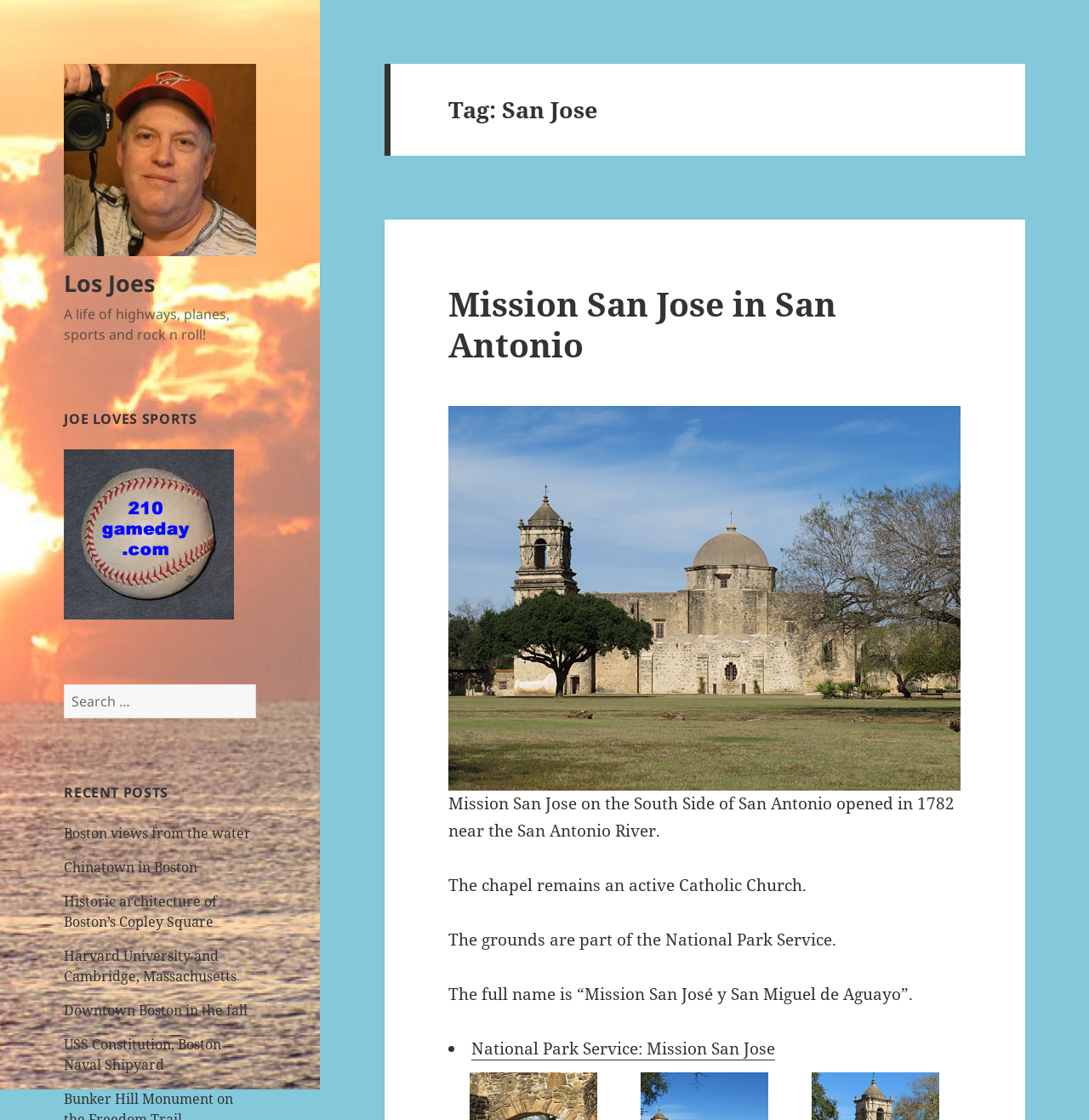Locate the bounding box coordinates of the area that needs to be clicked to fulfill the following instruction: "Check out Los Joes". The coordinates should be in the format of four float numbers between 0 and 1, namely [left, top, right, bottom].

[0.059, 0.132, 0.235, 0.151]